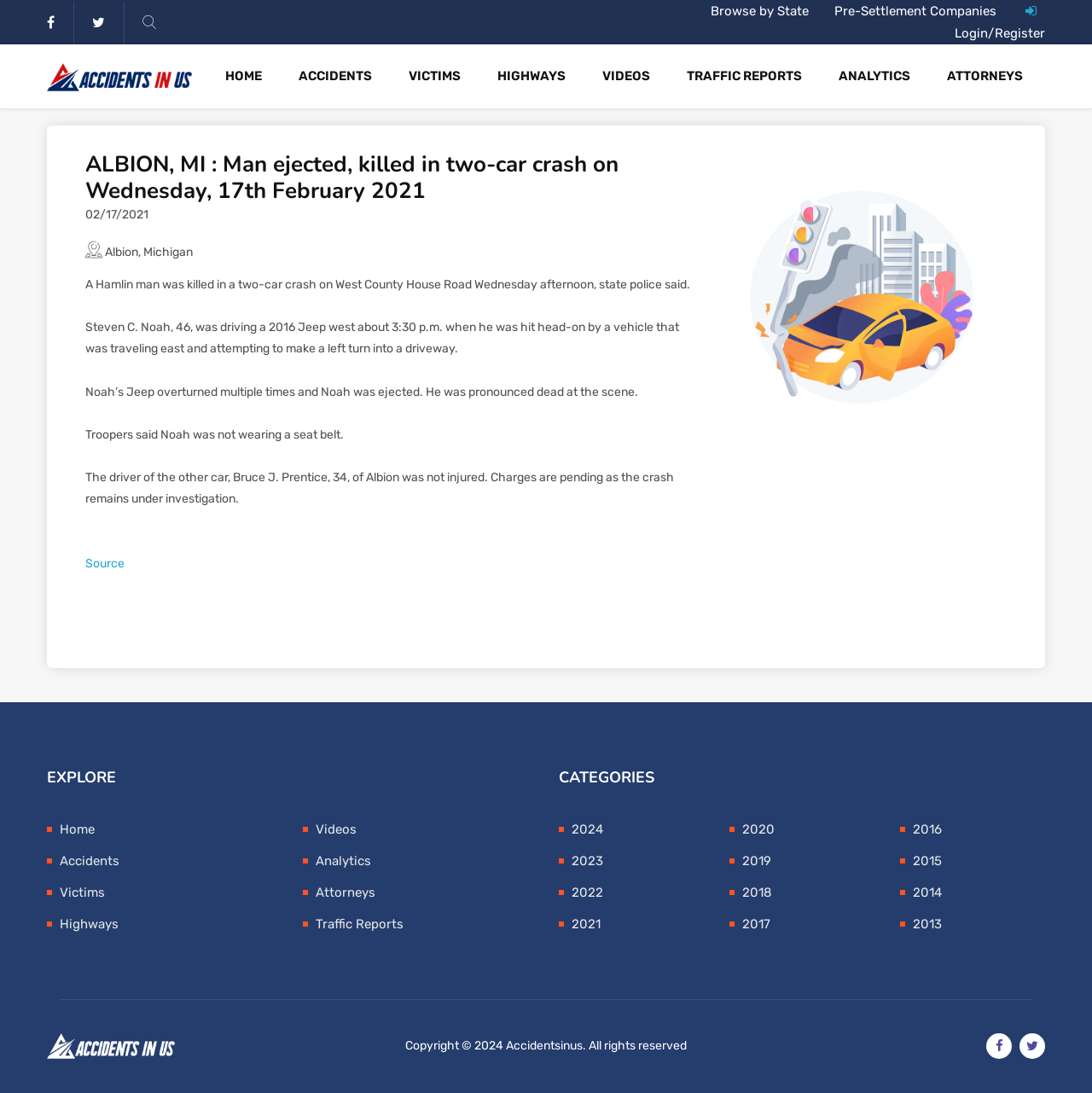Explain the webpage's design and content in an elaborate manner.

This webpage appears to be a news article about a fatal car crash in Albion, Michigan. At the top of the page, there is a header section with several links, including "Browse by State", "Pre-Settlement Companies", "Login", and "Register". Below this, there is a navigation menu with links to different sections of the website, such as "HOME", "ACCIDENTS", "VICTIMS", and "VIDEOS".

The main content of the page is a news article with a heading that reads "ALBION, MI : Man ejected, killed in two-car crash on Wednesday, 17th February 2021". The article is accompanied by an image related to the crash. The text of the article describes the details of the accident, including the location, time, and circumstances of the crash, as well as the identity of the victim and the driver of the other car involved.

Below the article, there is a footer section with several links to different categories, including "EXPLORE", "CATEGORIES", and years ranging from 2013 to 2024. There is also a copyright notice at the very bottom of the page.

Throughout the page, there are several social media links and icons, including Facebook and Twitter.